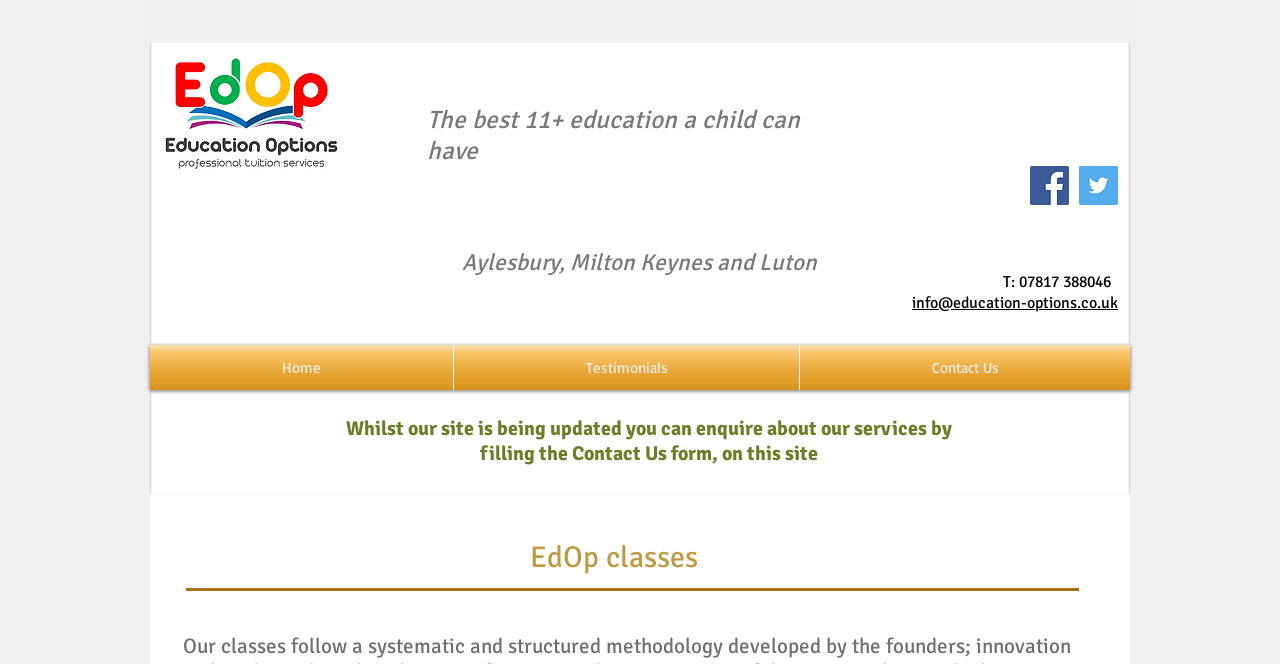Respond to the question below with a concise word or phrase:
How many social media links are there?

2